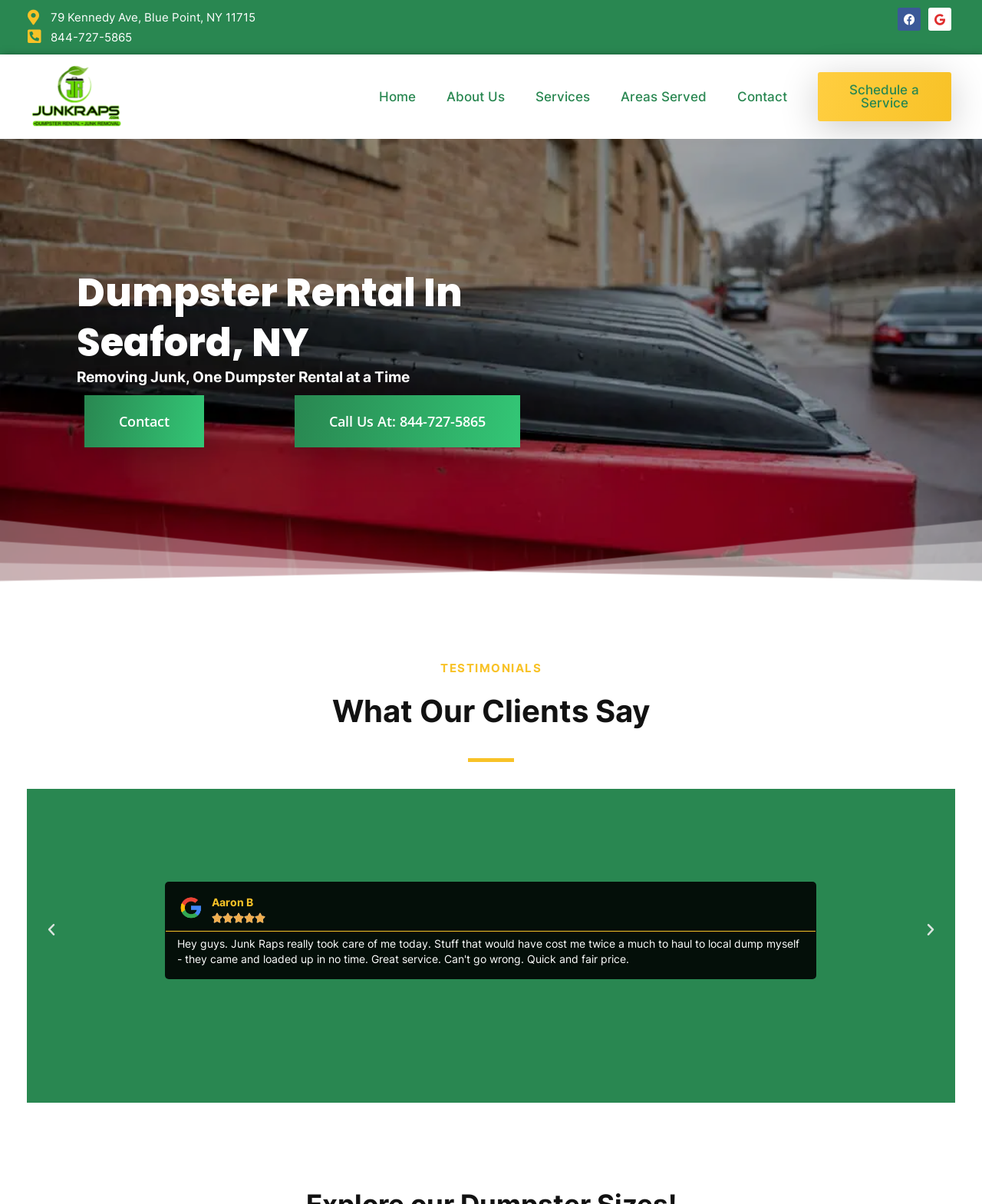Using the information in the image, give a detailed answer to the following question: How many social media links are present?

I counted the number of social media links by looking at the link elements with the icons 'Facebook' and 'Google' which are located at the top right corner of the webpage.